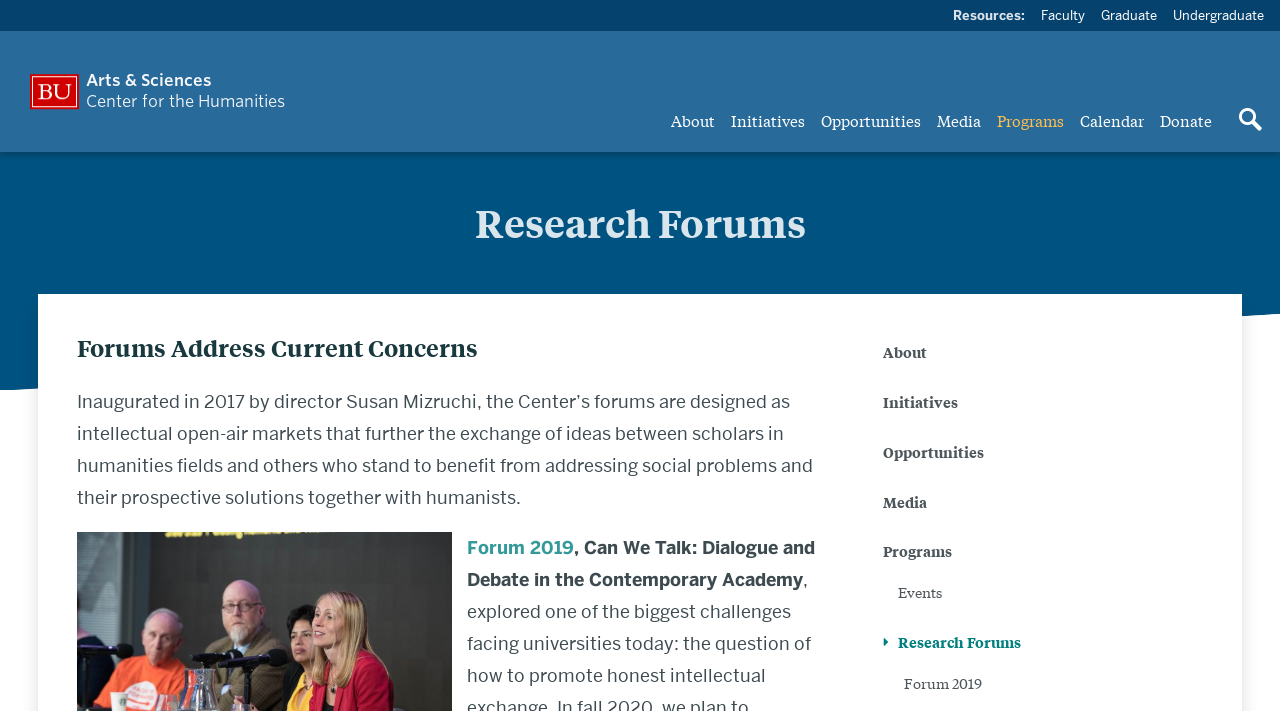What is the topic of the first forum?
Could you give a comprehensive explanation in response to this question?

The topic of the first forum can be found in the text 'Can We Talk: Dialogue and Debate in the Contemporary Academy' which is located below the heading 'Research Forums' and is related to the link 'Forum 2019'.